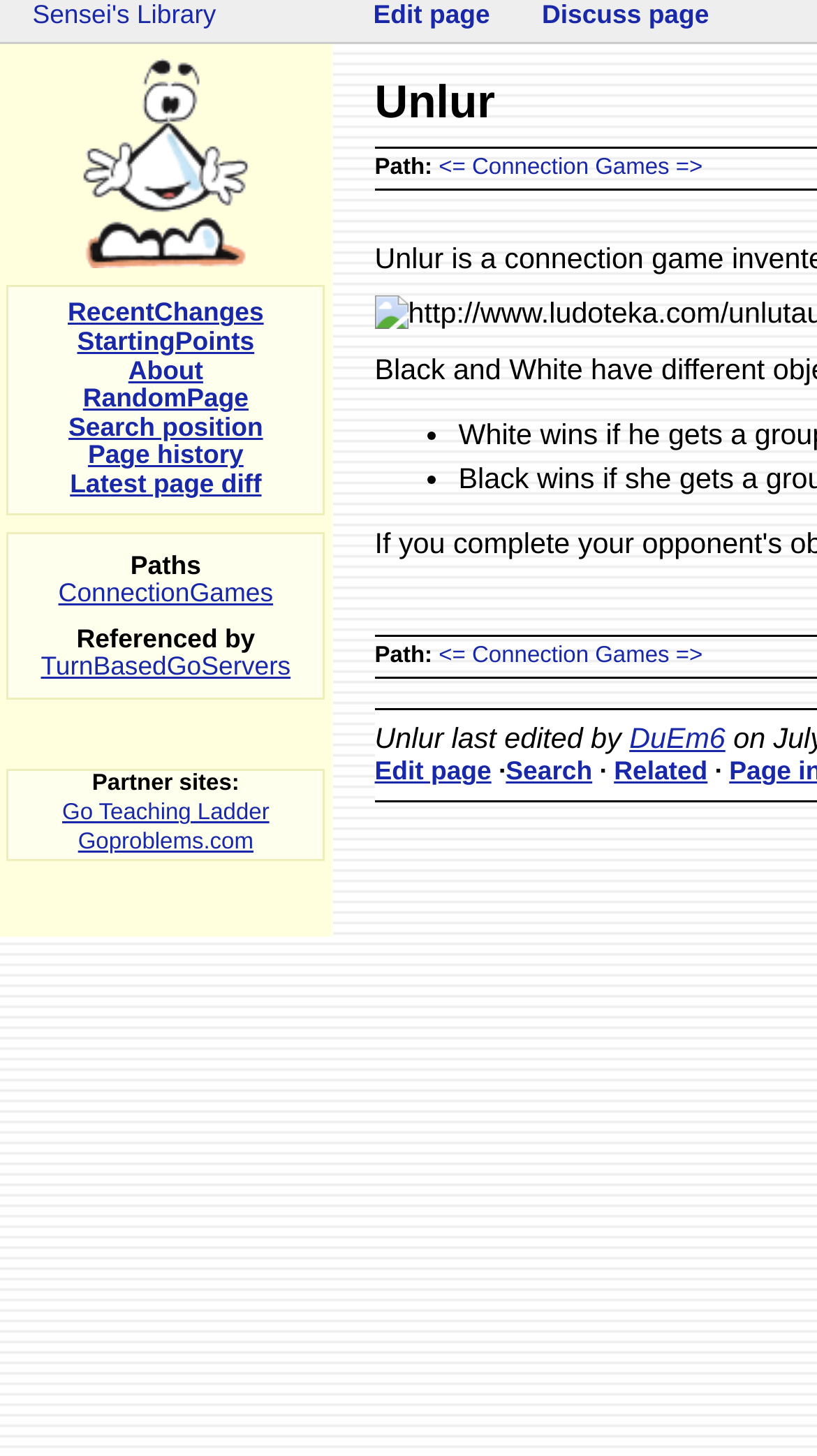Determine the bounding box coordinates for the clickable element to execute this instruction: "Search". Provide the coordinates as four float numbers between 0 and 1, i.e., [left, top, right, bottom].

[0.619, 0.52, 0.725, 0.54]